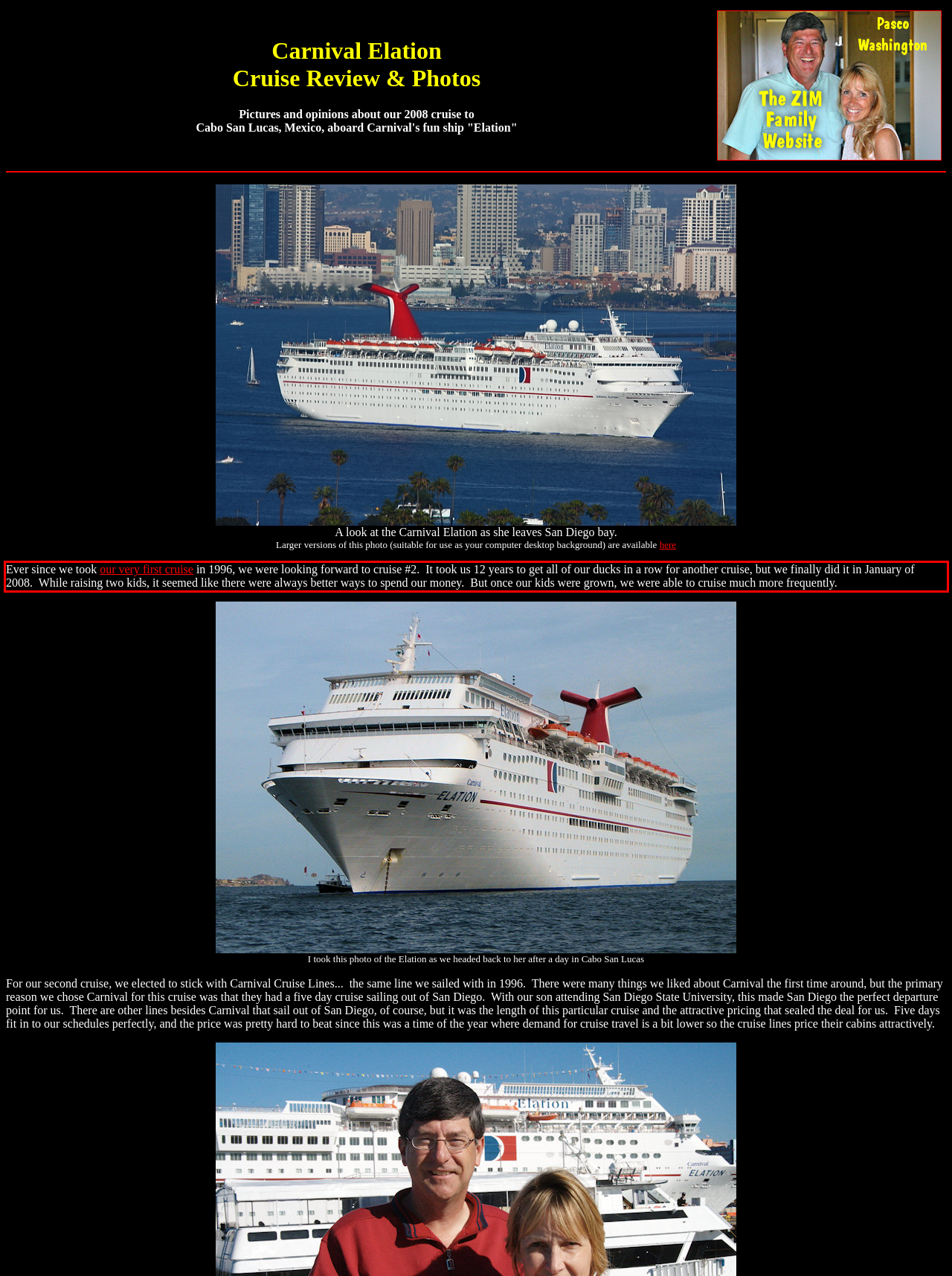Identify the text within the red bounding box on the webpage screenshot and generate the extracted text content.

Ever since we took our very first cruise in 1996, we were looking forward to cruise #2. It took us 12 years to get all of our ducks in a row for another cruise, but we finally did it in January of 2008. While raising two kids, it seemed like there were always better ways to spend our money. But once our kids were grown, we were able to cruise much more frequently.